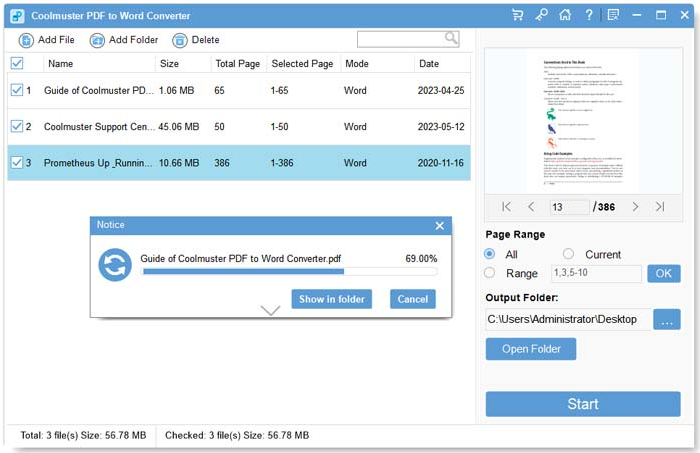Generate a detailed explanation of the scene depicted in the image.

The image displays the interface of the Coolmuster PDF to Word Converter, showcasing a user-friendly design aimed at facilitating the conversion of PDF documents into editable Word files. The window highlights a list of files queued for conversion, including their names, sizes, total page counts, and selected page ranges. A notification pop-up indicates the progress of converting the first file, "Guide of Coolmuster PDF to Word Converter.pdf," currently at 69%. Users are provided options to 'Show in folder' or 'Cancel' the process. The interface also features buttons for adding files or folders, deleting selections, and a clear indication of the output folder path, enhancing overall usability. Additionally, pagination controls are visible, allowing users to navigate through the document. This converter exemplifies a straightforward yet effective tool for users needing to edit PDF content efficiently.